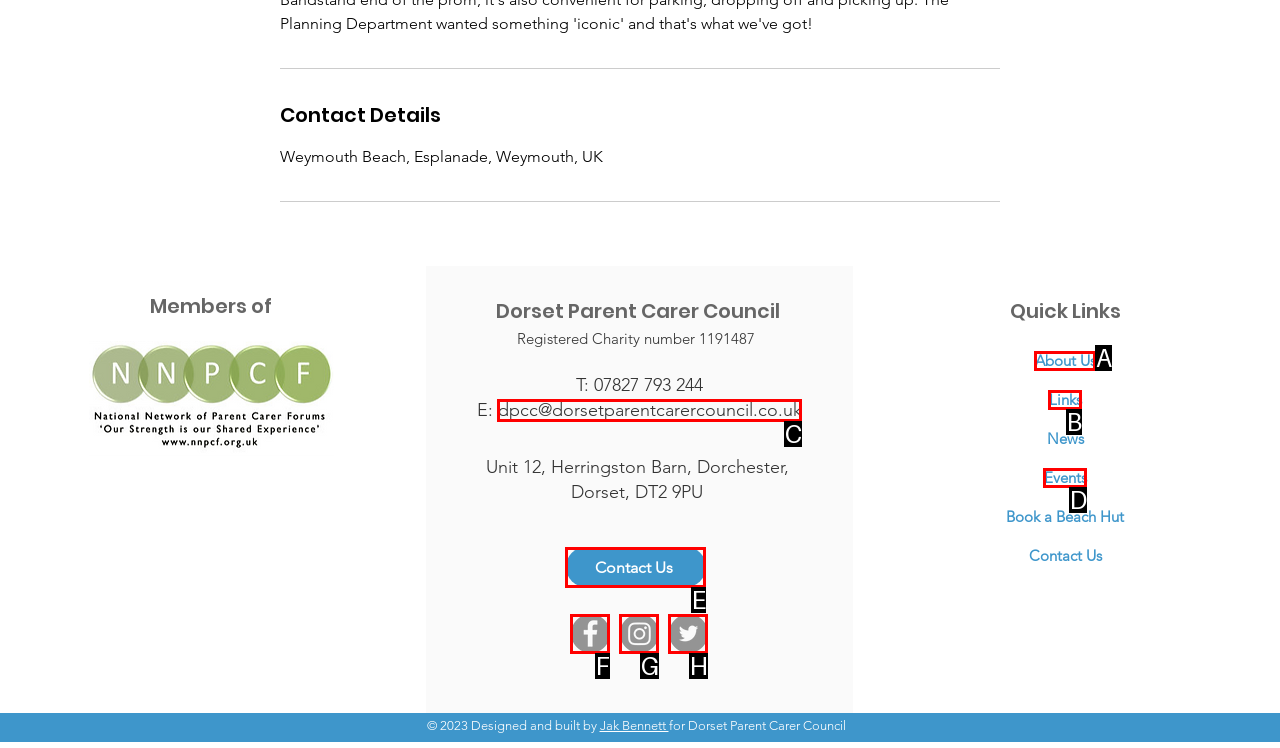Based on the description: Contact Us, identify the matching lettered UI element.
Answer by indicating the letter from the choices.

E